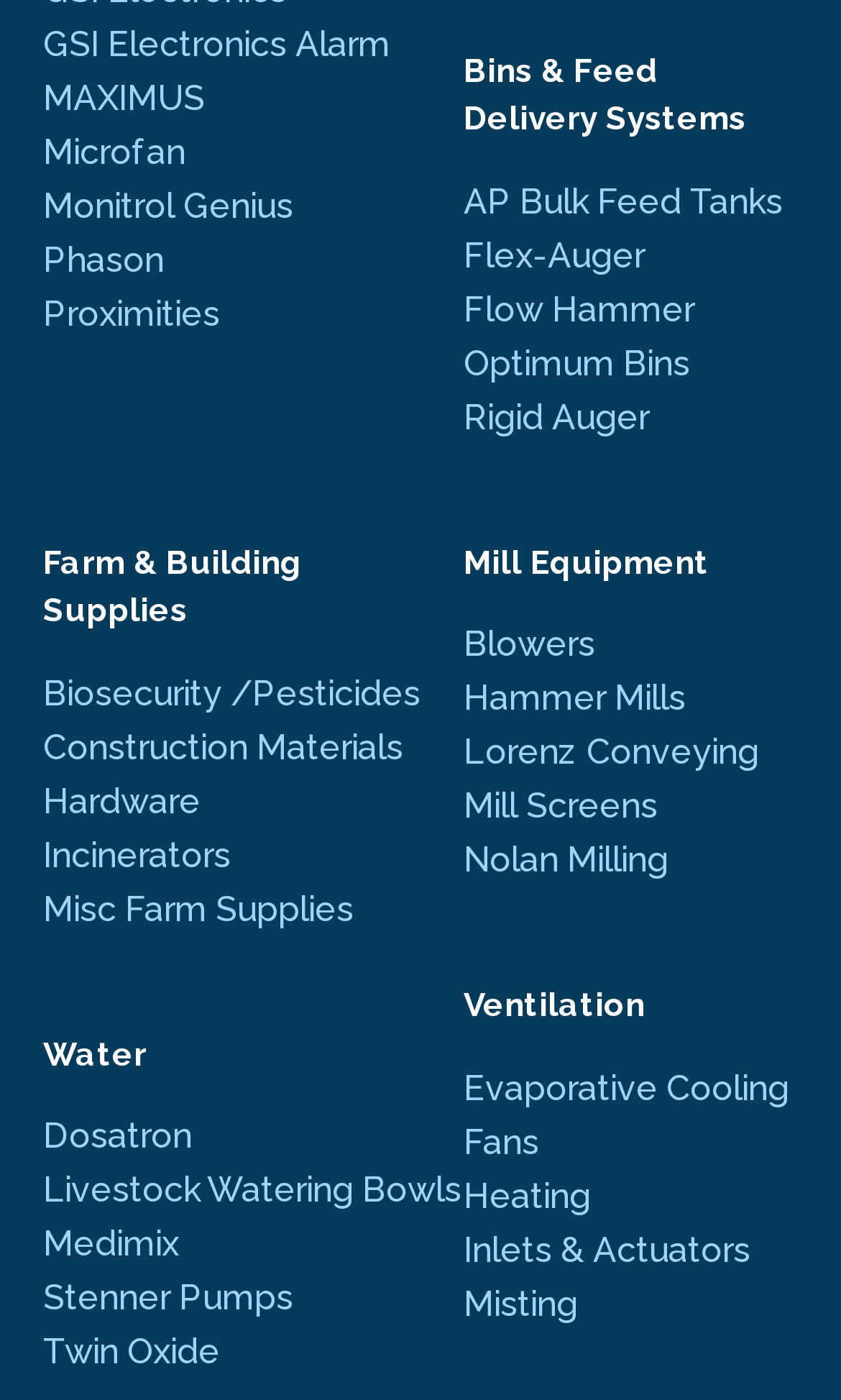Pinpoint the bounding box coordinates of the area that should be clicked to complete the following instruction: "Visit Instagram". The coordinates must be given as four float numbers between 0 and 1, i.e., [left, top, right, bottom].

None